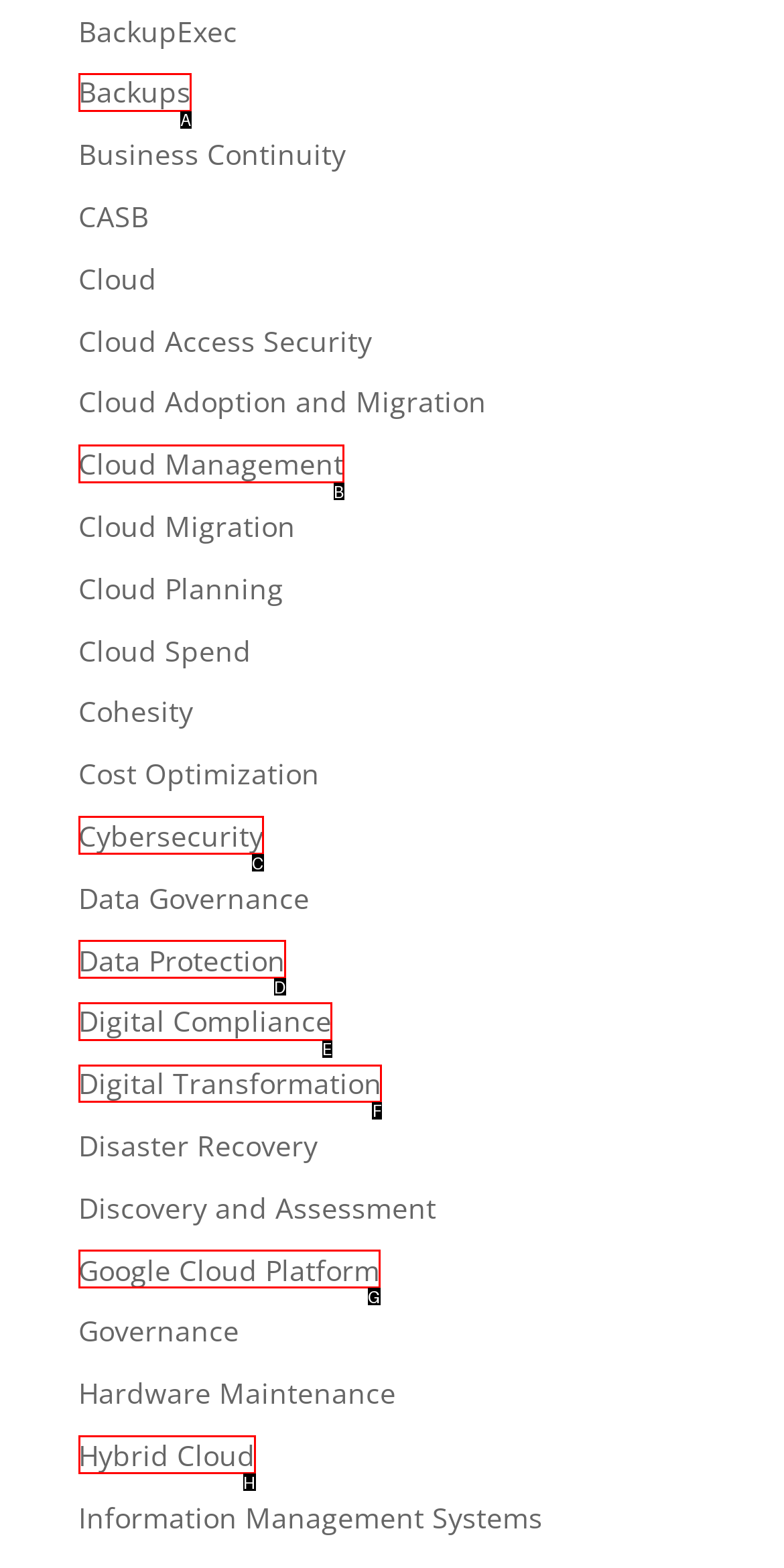From the options shown in the screenshot, tell me which lettered element I need to click to complete the task: Explore Digital Transformation.

F